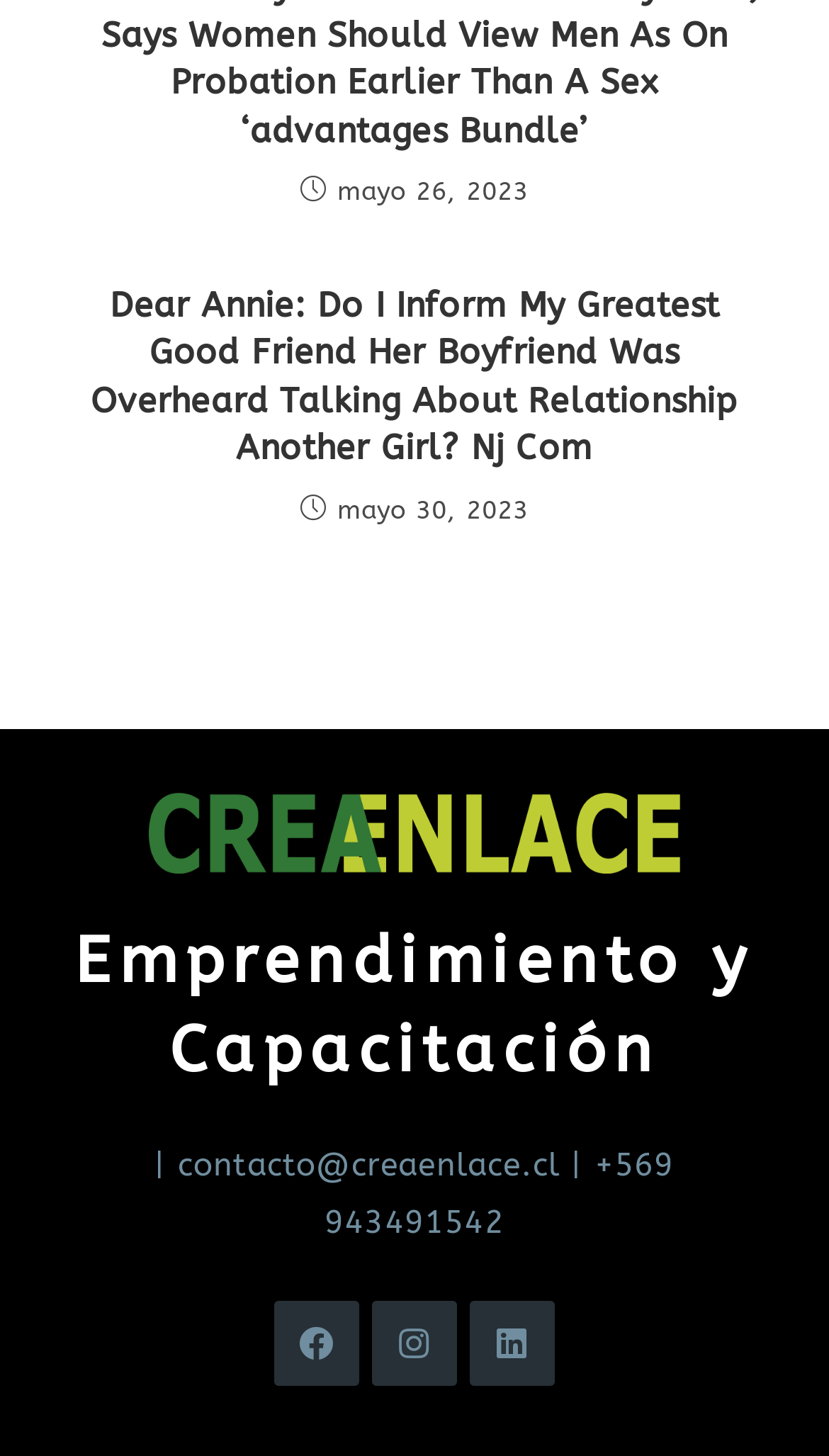What is the title of the first article?
Please provide a detailed answer to the question.

The first article has a heading element with the text 'Dear Annie: Do I Inform My Greatest Good Friend Her Boyfriend Was Overheard Talking About Relationship Another Girl? Nj Com', which is the title of the article.